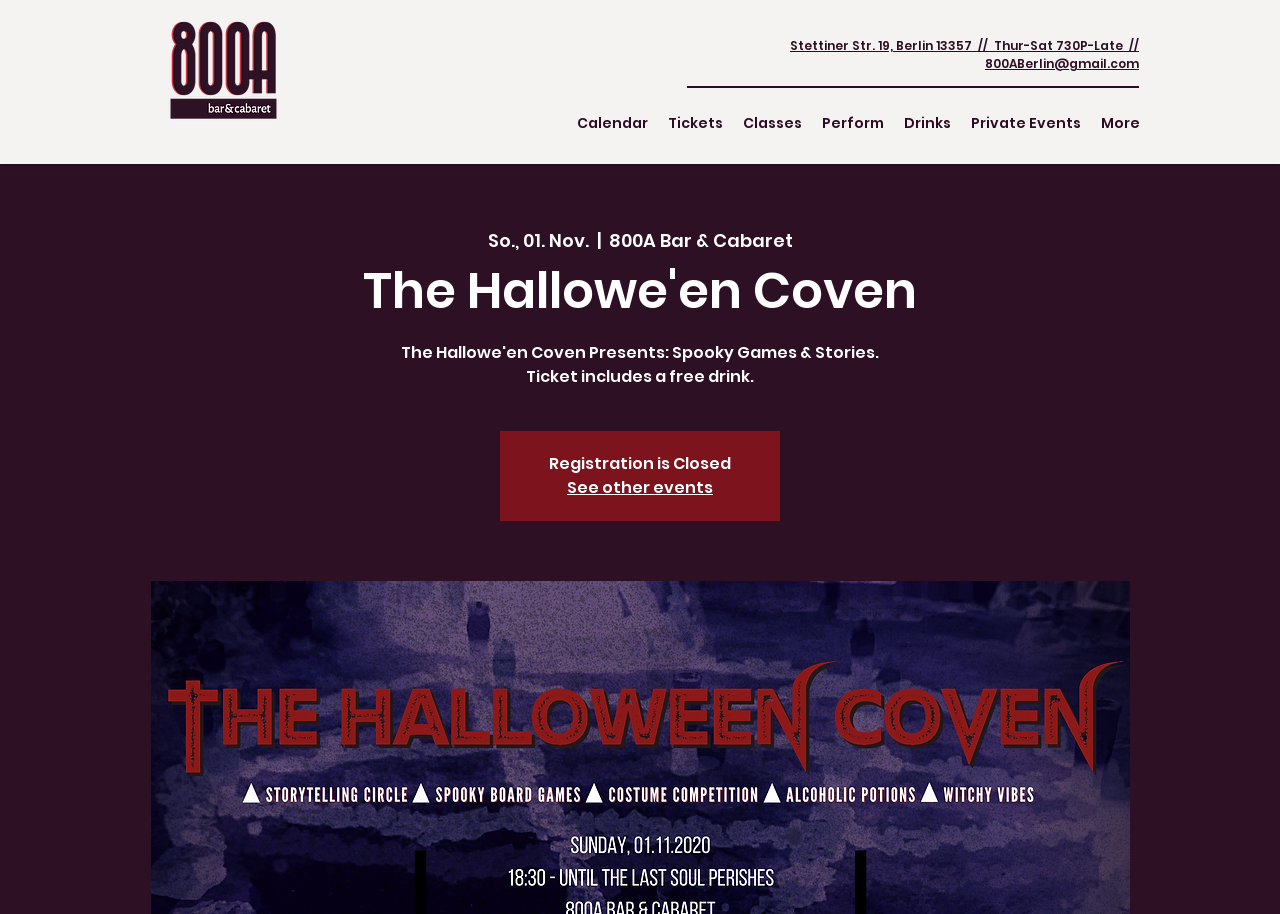Given the element description click here, predict the bounding box coordinates for the UI element in the webpage screenshot. The format should be (top-left x, top-left y, bottom-right x, bottom-right y), and the values should be between 0 and 1.

None